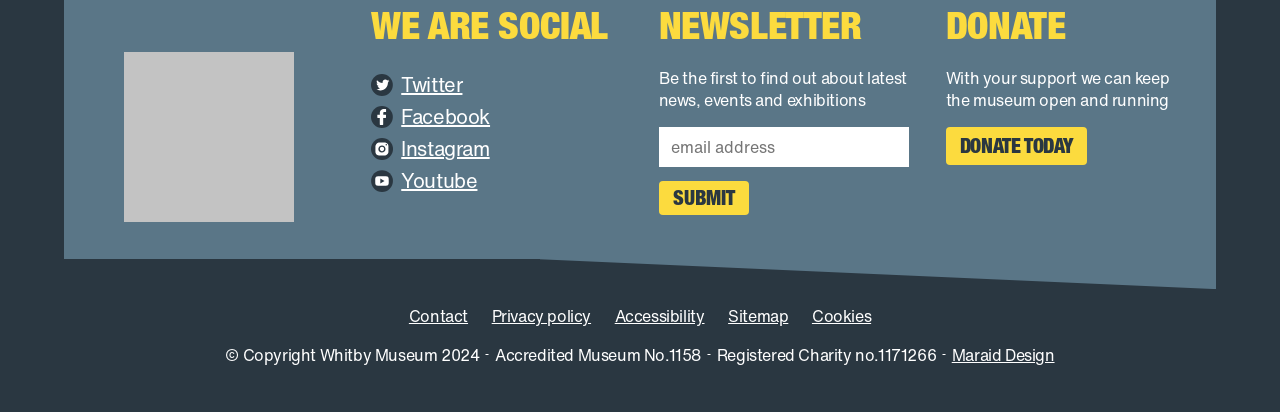Using the provided element description, identify the bounding box coordinates as (top-left x, top-left y, bottom-right x, bottom-right y). Ensure all values are between 0 and 1. Description: parent_node: Subscribe name="EMAIL" placeholder="email address"

[0.514, 0.309, 0.71, 0.406]